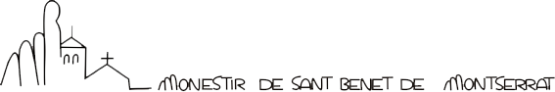What is the tone conveyed by the logo?
Using the visual information, answer the question in a single word or phrase.

Serenity and spirituality